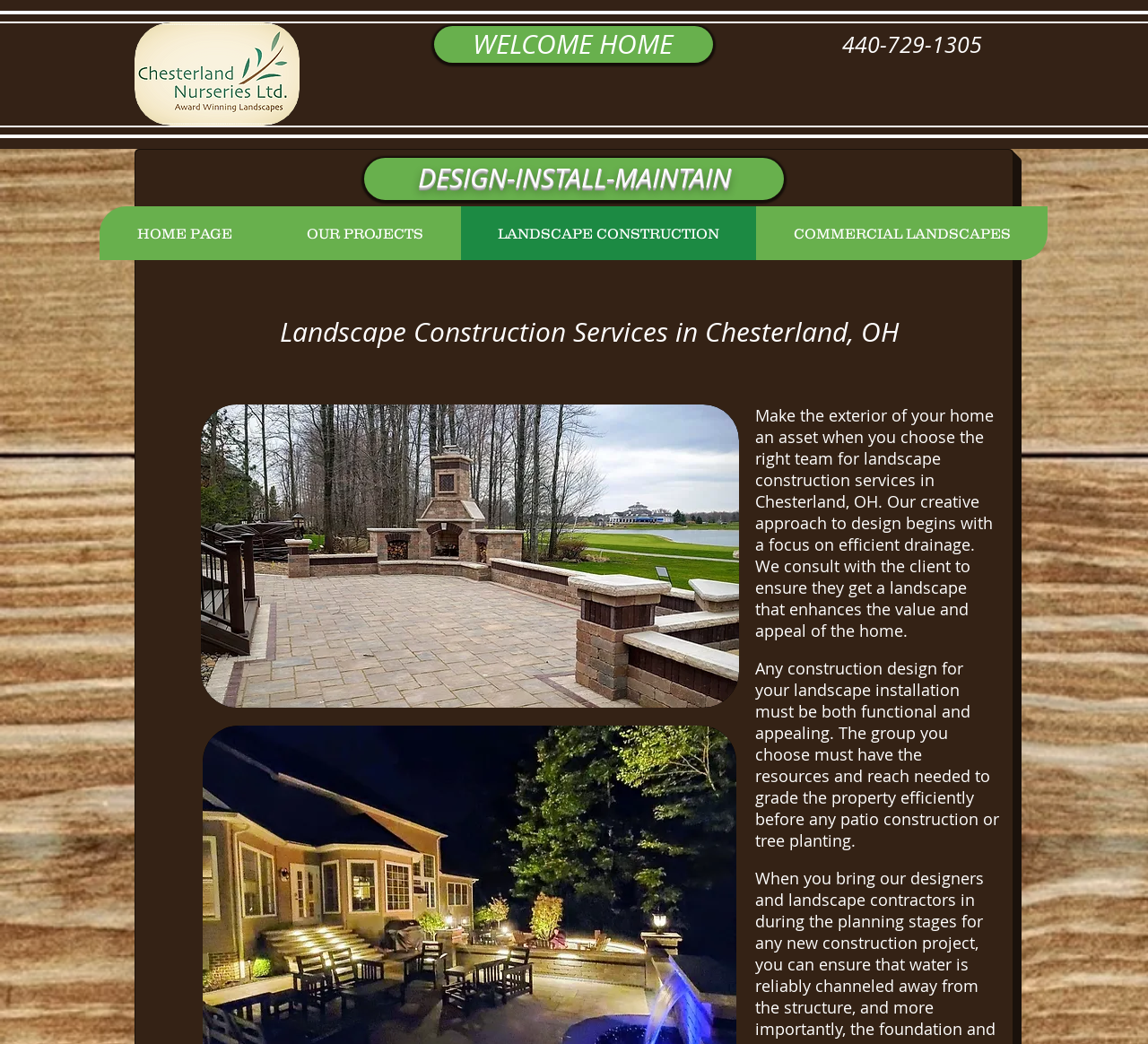Respond with a single word or phrase to the following question:
What is the name of the company?

Chesterland Nurseries